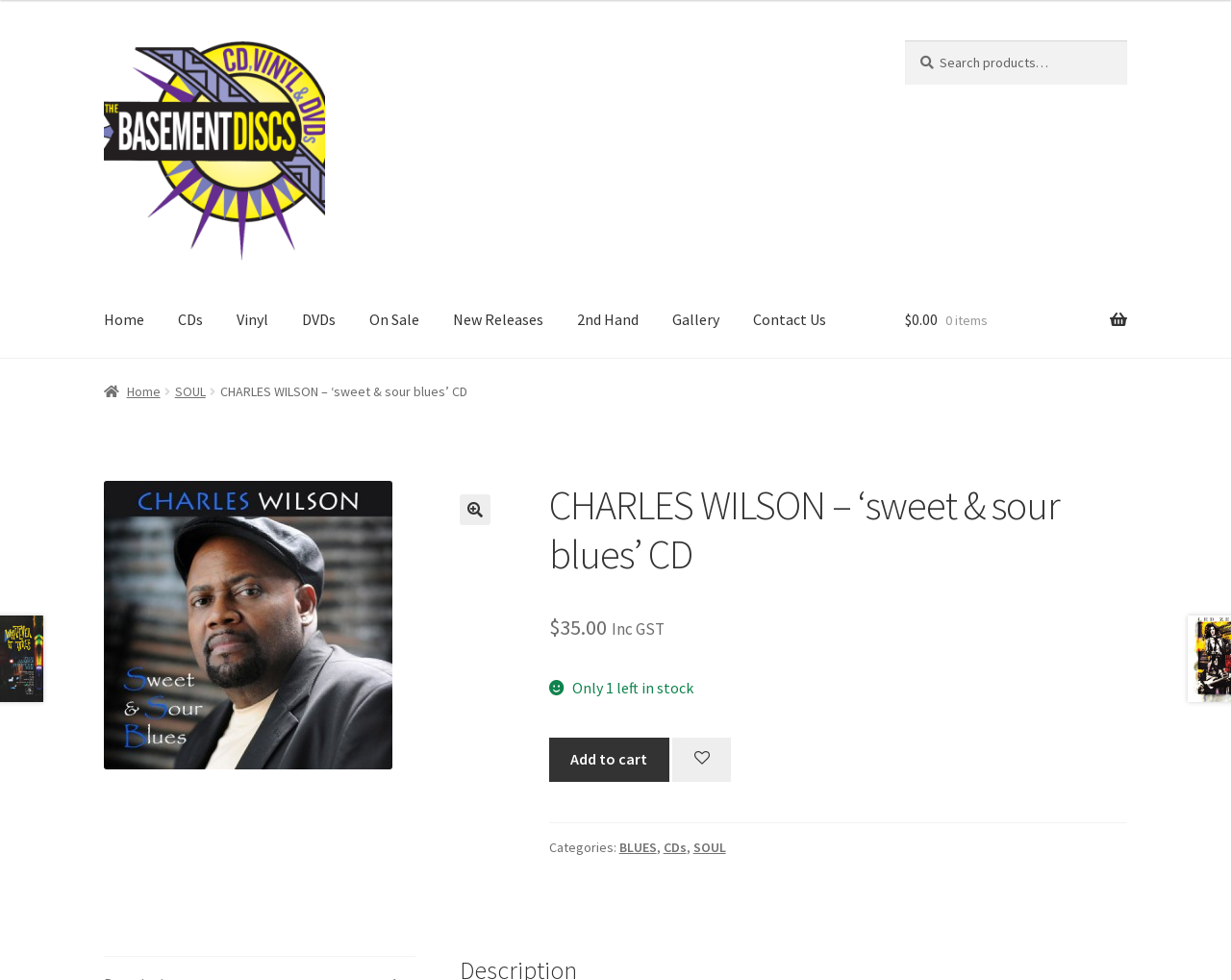Can you specify the bounding box coordinates of the area that needs to be clicked to fulfill the following instruction: "Search for something"?

[0.735, 0.041, 0.916, 0.086]